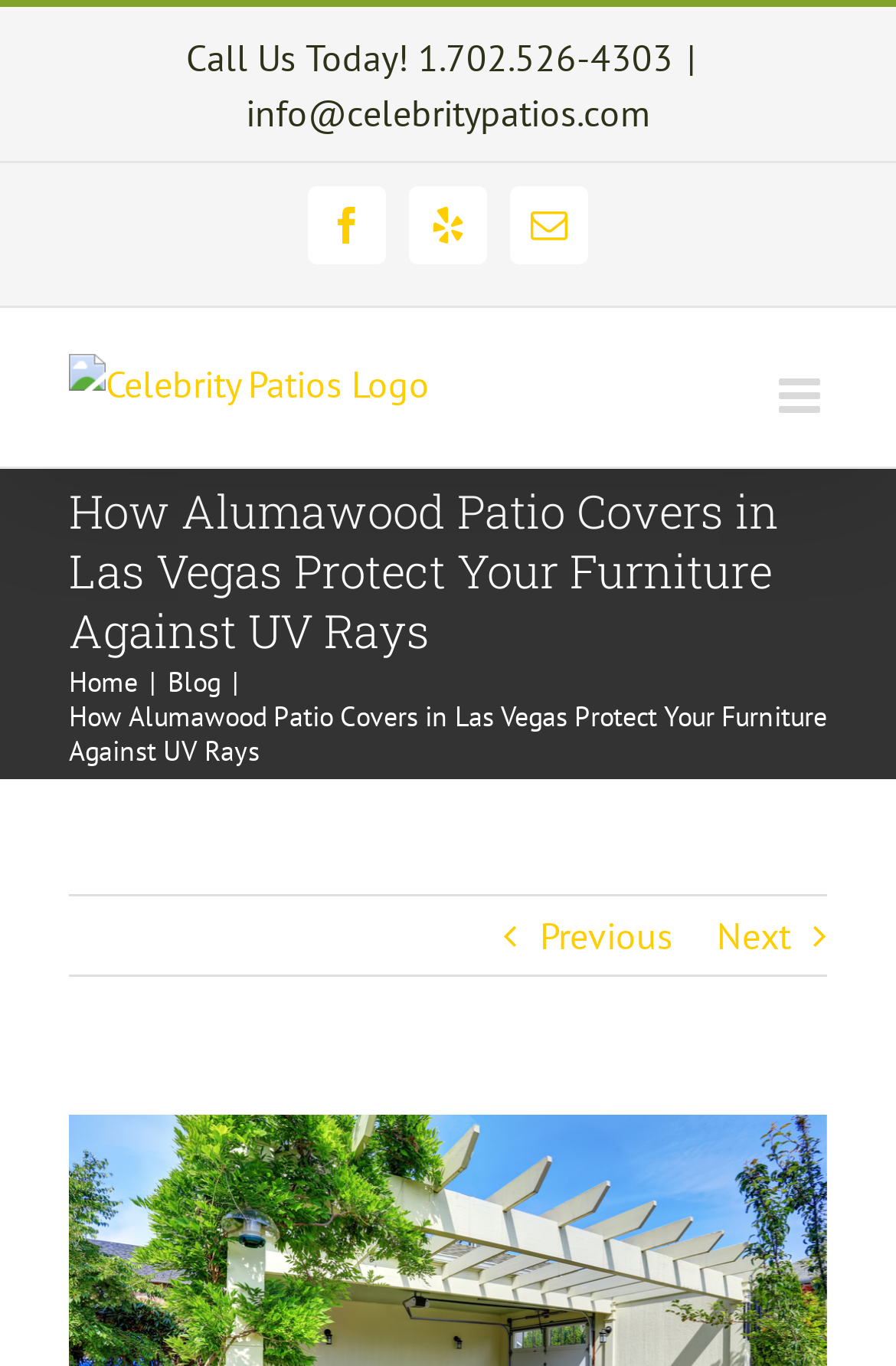What is the purpose of Alumawood patio covers?
Please ensure your answer to the question is detailed and covers all necessary aspects.

I inferred the purpose of Alumawood patio covers by reading the page title, which says 'How Alumawood Patio Covers in Las Vegas Protect Your Furniture Against UV Rays'.